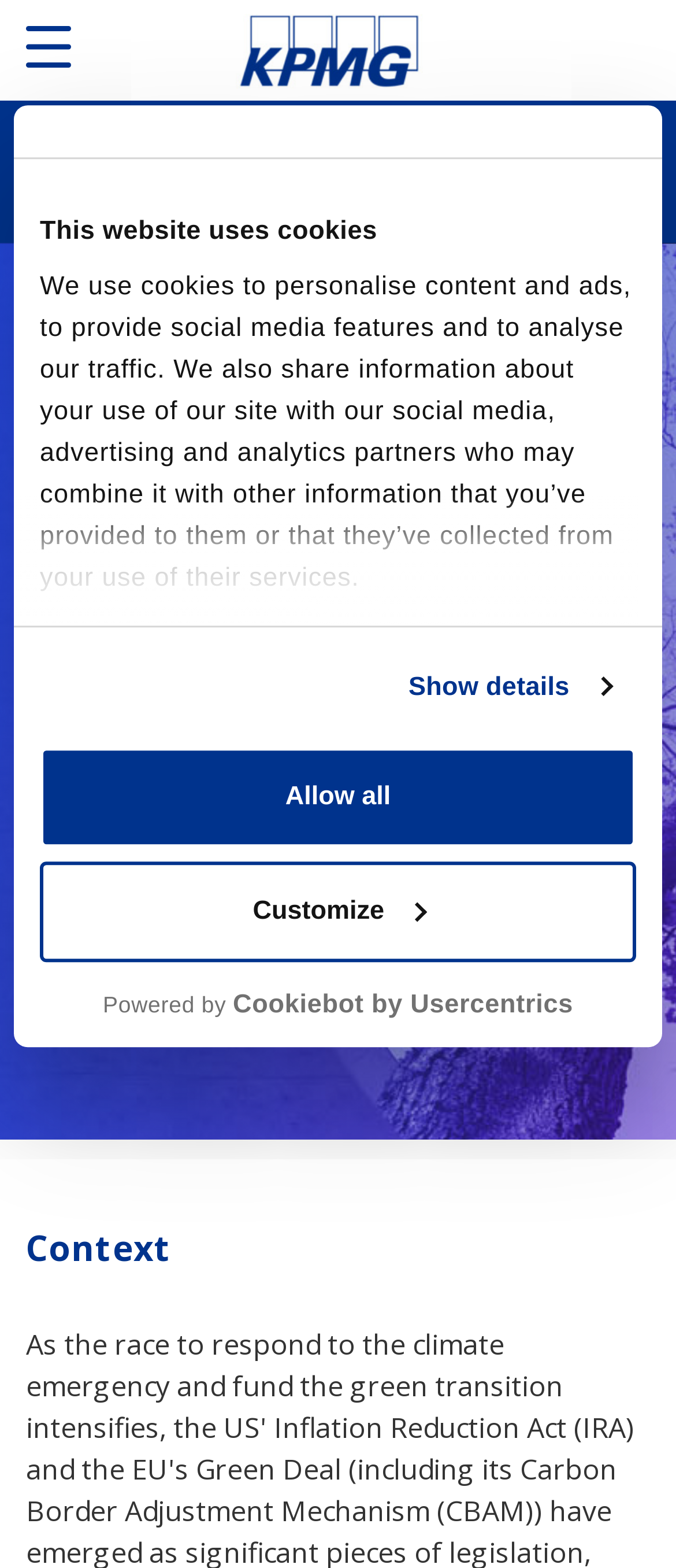Please locate the bounding box coordinates of the element's region that needs to be clicked to follow the instruction: "Click the 'Register' button". The bounding box coordinates should be provided as four float numbers between 0 and 1, i.e., [left, top, right, bottom].

[0.318, 0.075, 0.659, 0.144]